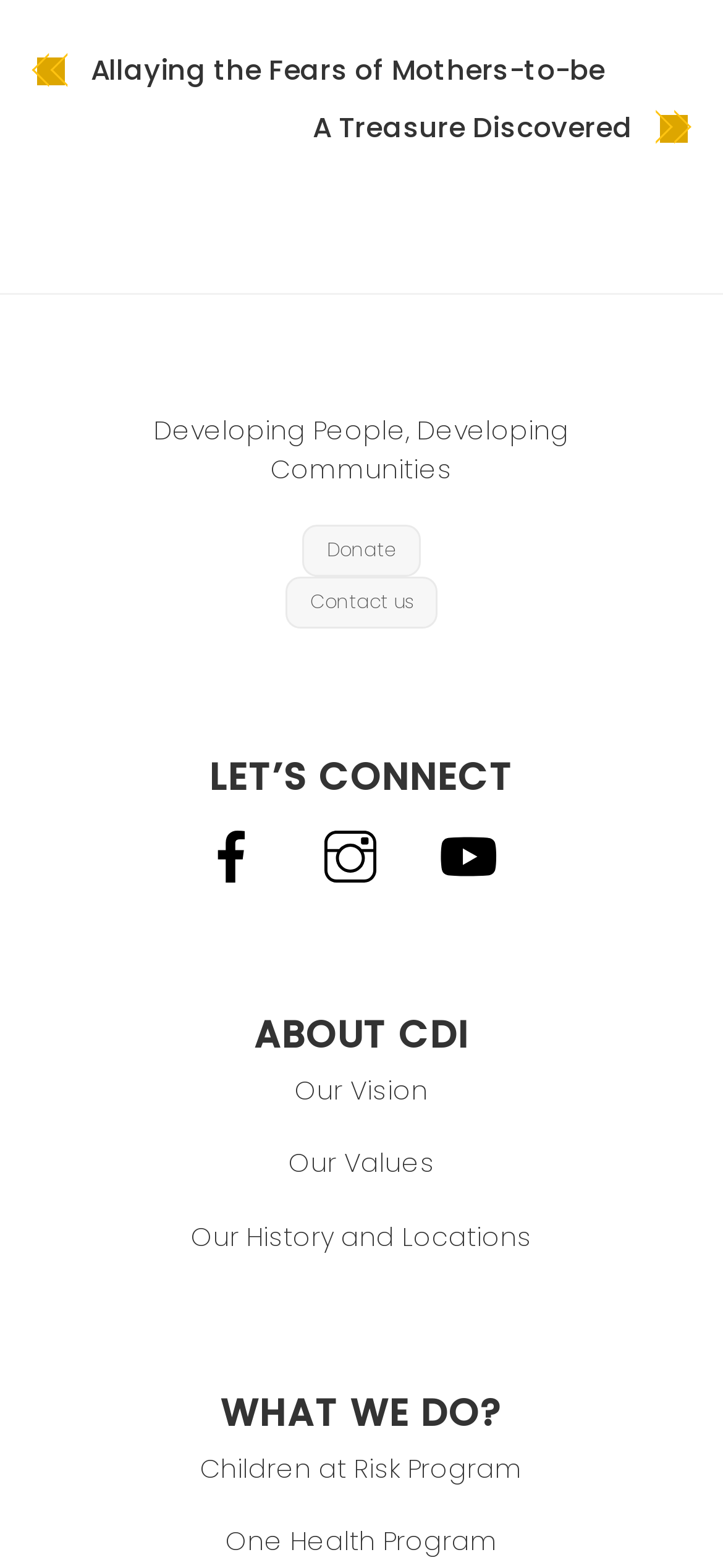Give the bounding box coordinates for this UI element: "Contact us". The coordinates should be four float numbers between 0 and 1, arranged as [left, top, right, bottom].

[0.394, 0.368, 0.605, 0.401]